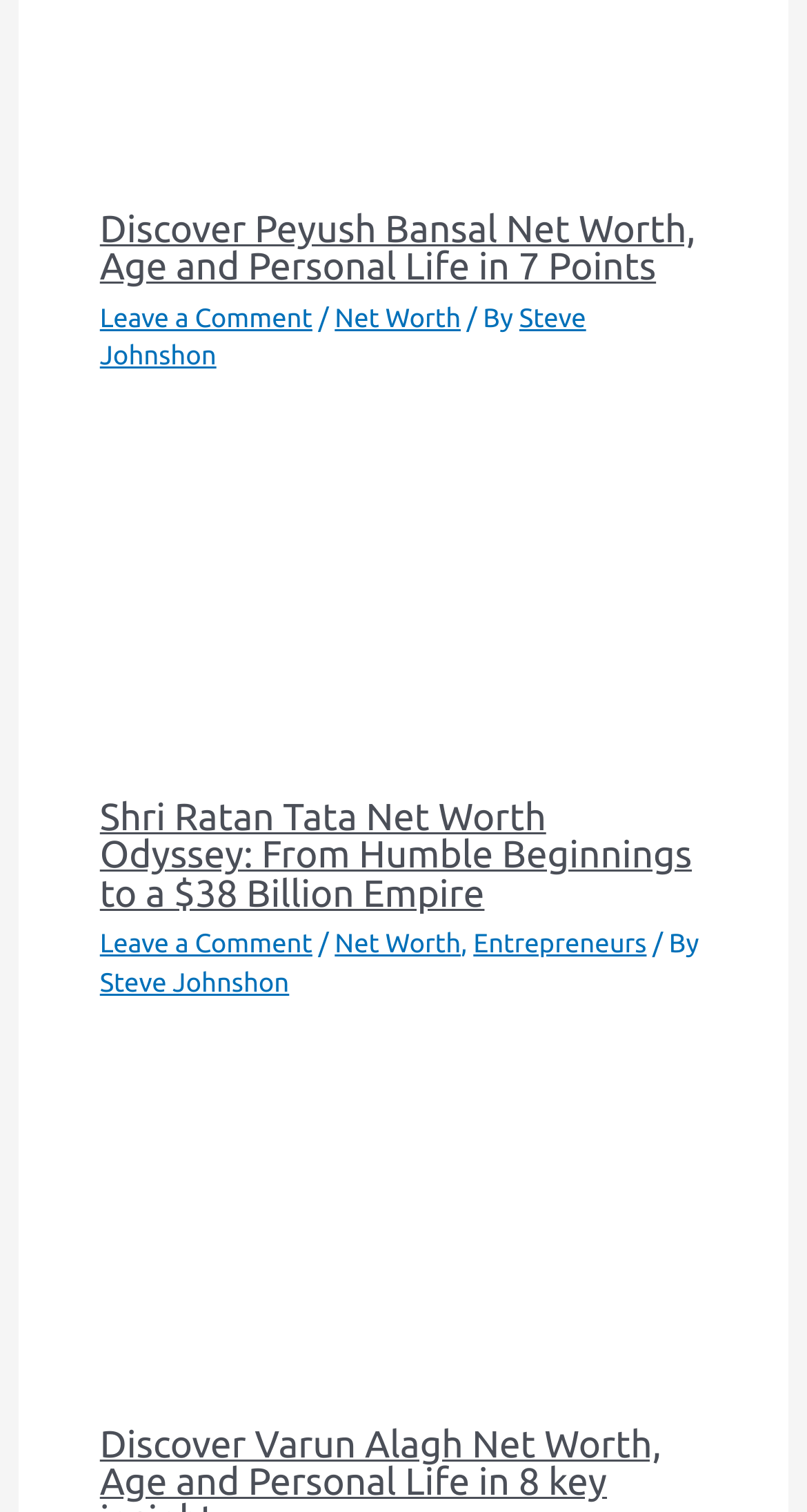Find the bounding box coordinates of the element I should click to carry out the following instruction: "Read about Shri Ratan Tata Net Worth Odyssey".

[0.124, 0.527, 0.857, 0.605]